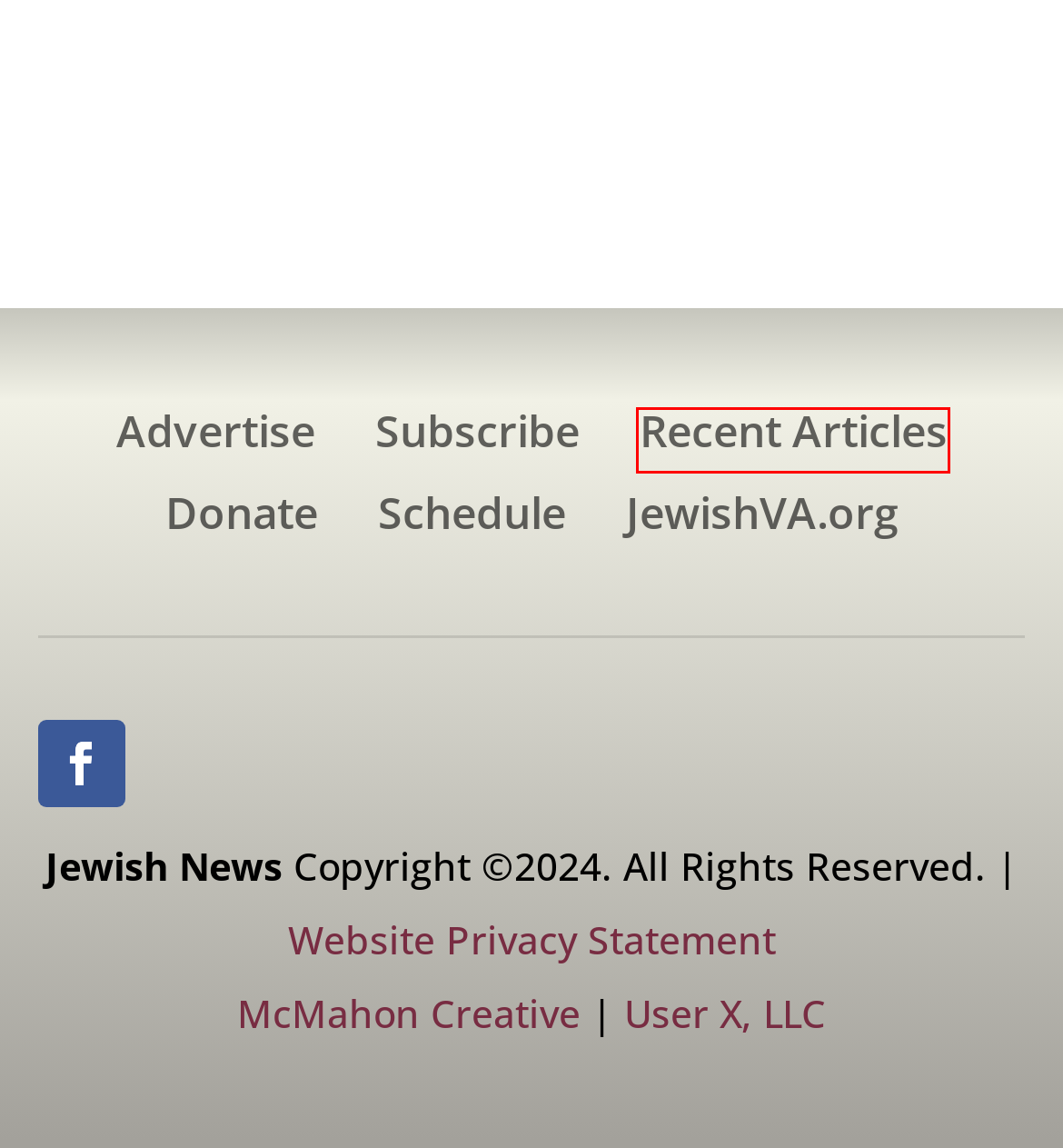You have a screenshot of a webpage with an element surrounded by a red bounding box. Choose the webpage description that best describes the new page after clicking the element inside the red bounding box. Here are the candidates:
A. Recent Articles | Jewish News
B. Subscribe to Jewish News | Jewish News
C. Donate | Jewish News
D. Advertise | Jewish News
E. Jewish News VA | Jewish News
F. Privacy Policy | Jewish News
G. Home - McMahon Creative
H. JewishVa
 | Jewish VA.org

A